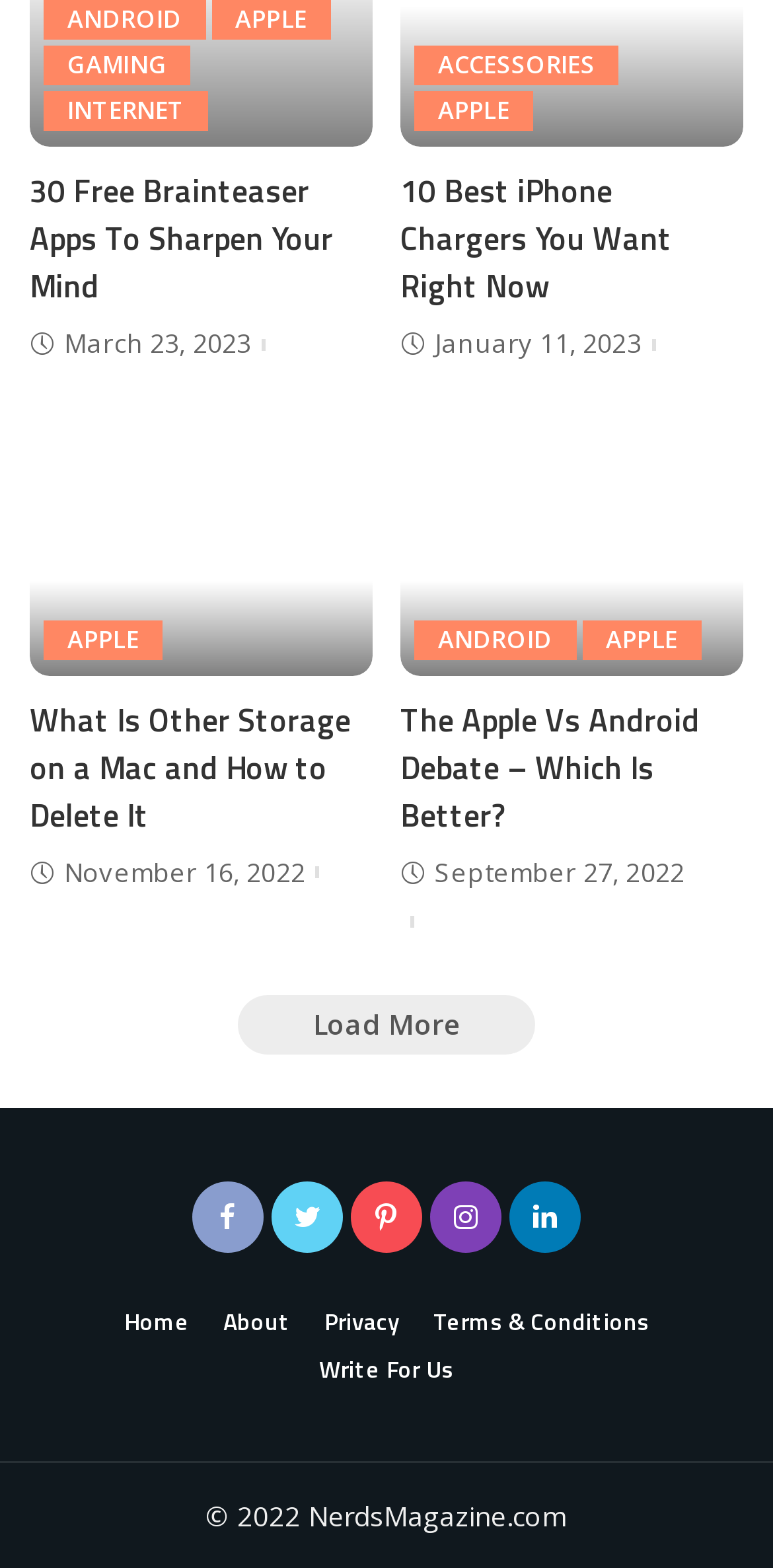Please find the bounding box coordinates for the clickable element needed to perform this instruction: "Load more articles".

[0.308, 0.635, 0.692, 0.673]